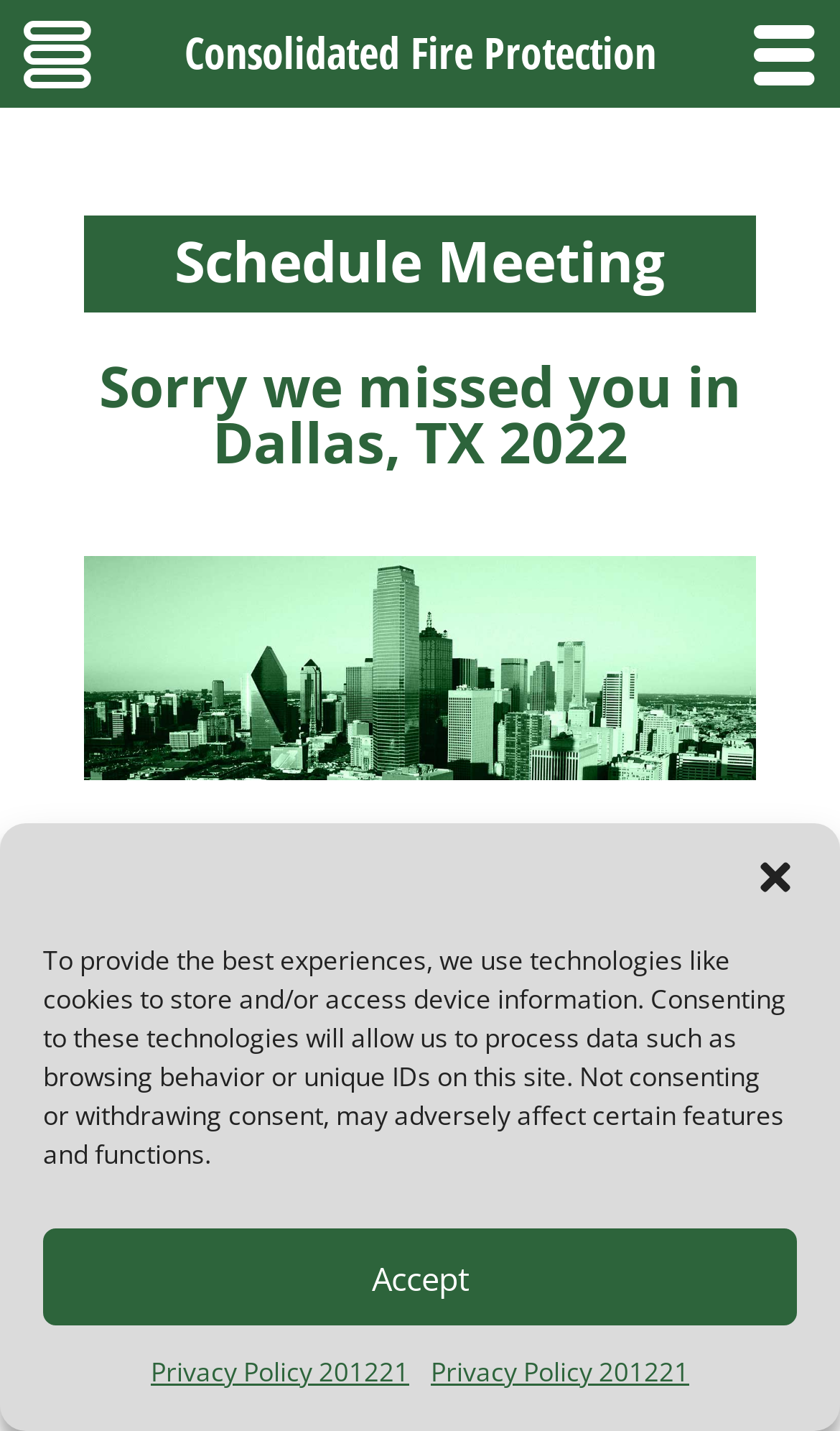Predict the bounding box coordinates of the UI element that matches this description: "Accept". The coordinates should be in the format [left, top, right, bottom] with each value between 0 and 1.

[0.051, 0.859, 0.949, 0.927]